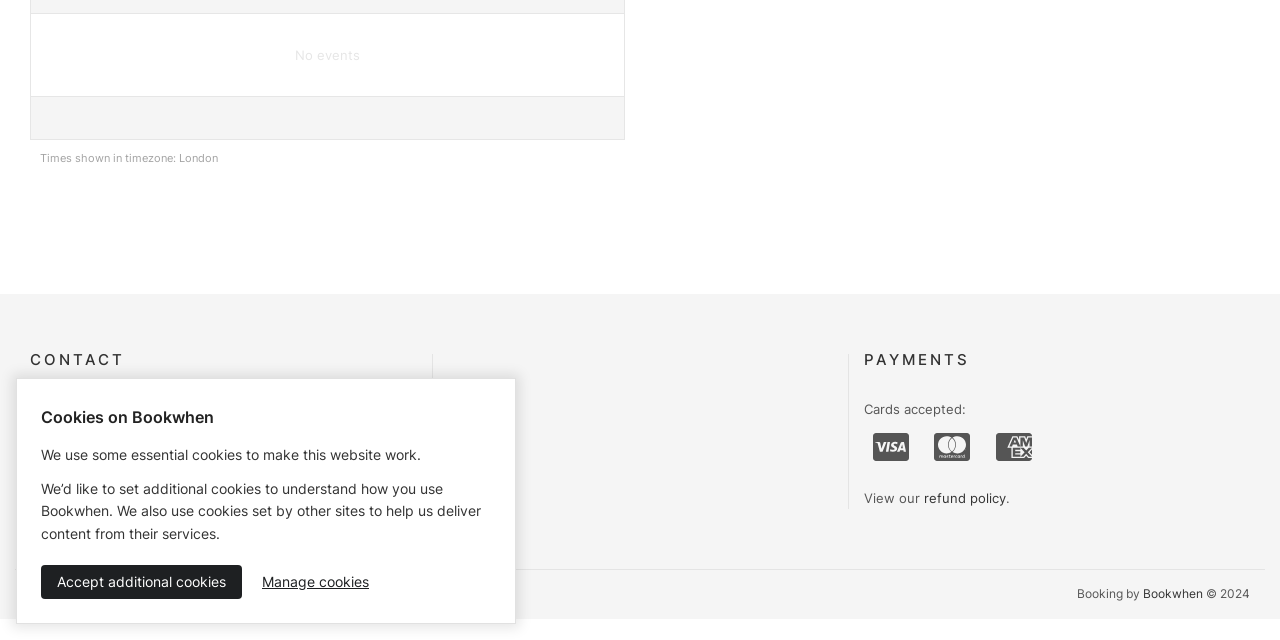Using the element description: "Accessibility Statement", determine the bounding box coordinates. The coordinates should be in the format [left, top, right, bottom], with values between 0 and 1.

[0.195, 0.918, 0.298, 0.941]